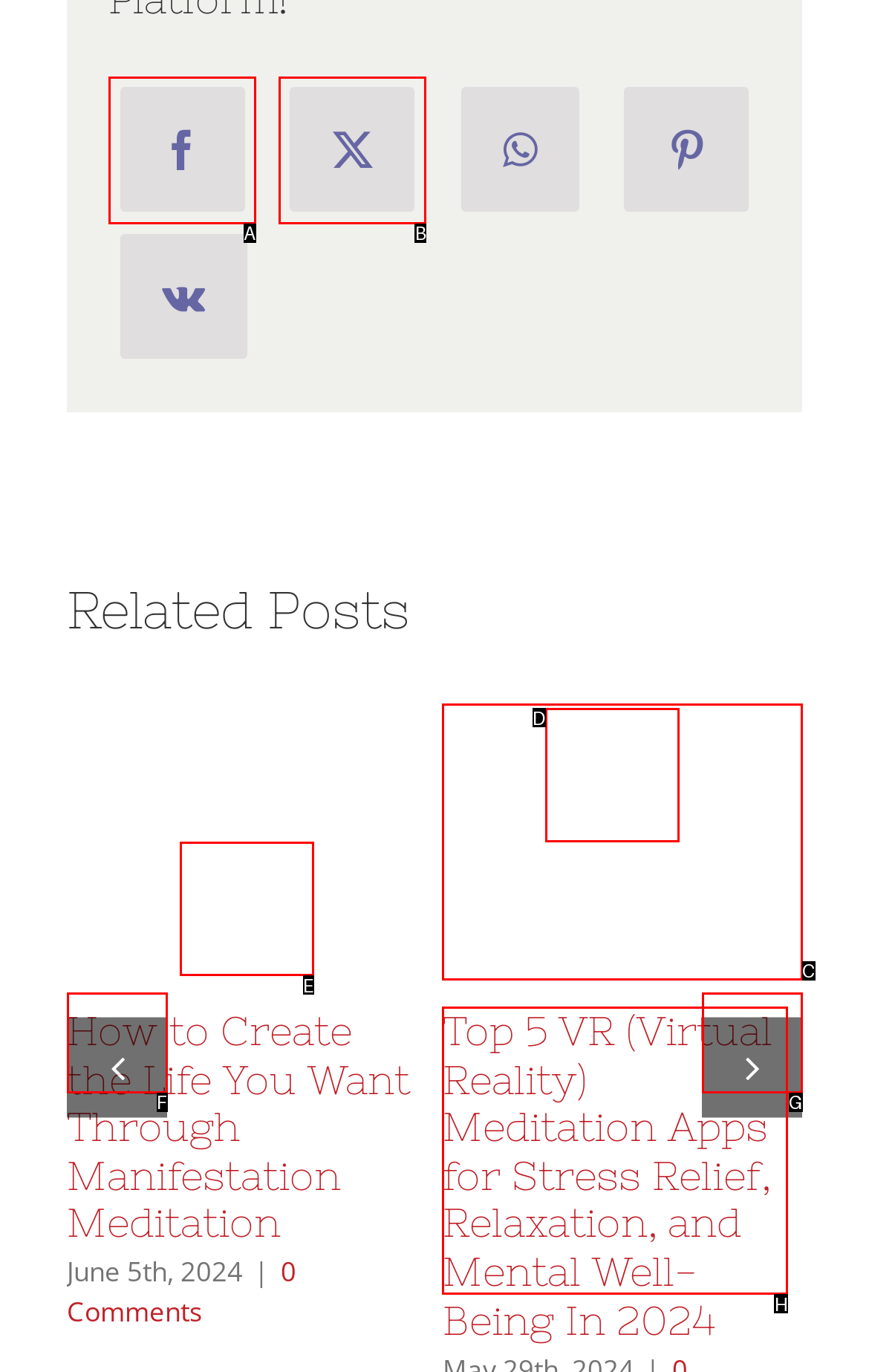Identify the letter of the UI element that corresponds to: Gallery
Respond with the letter of the option directly.

E